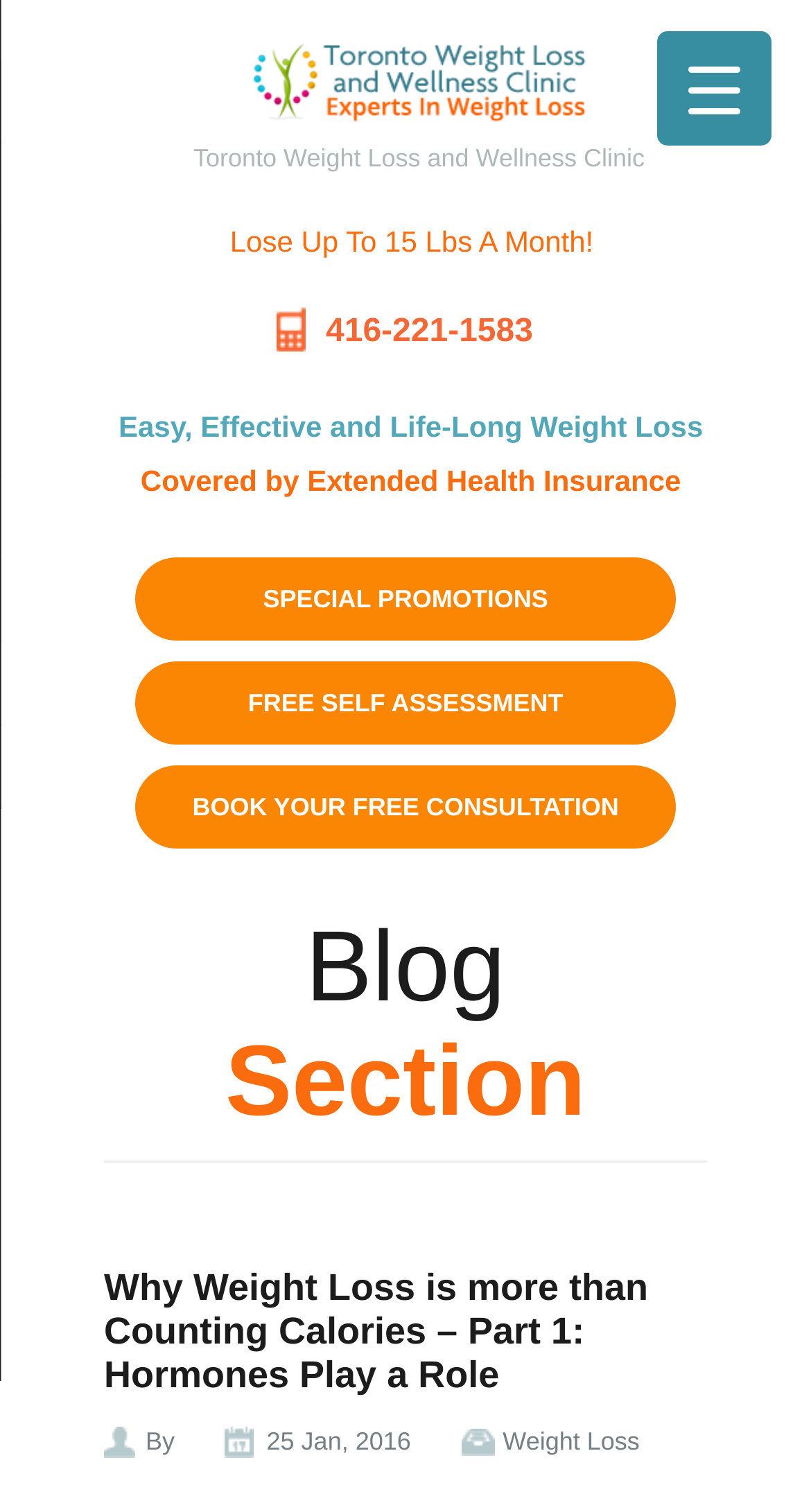Determine the bounding box coordinates of the target area to click to execute the following instruction: "Read the blog post about weight loss and hormones."

[0.128, 0.838, 0.799, 0.923]